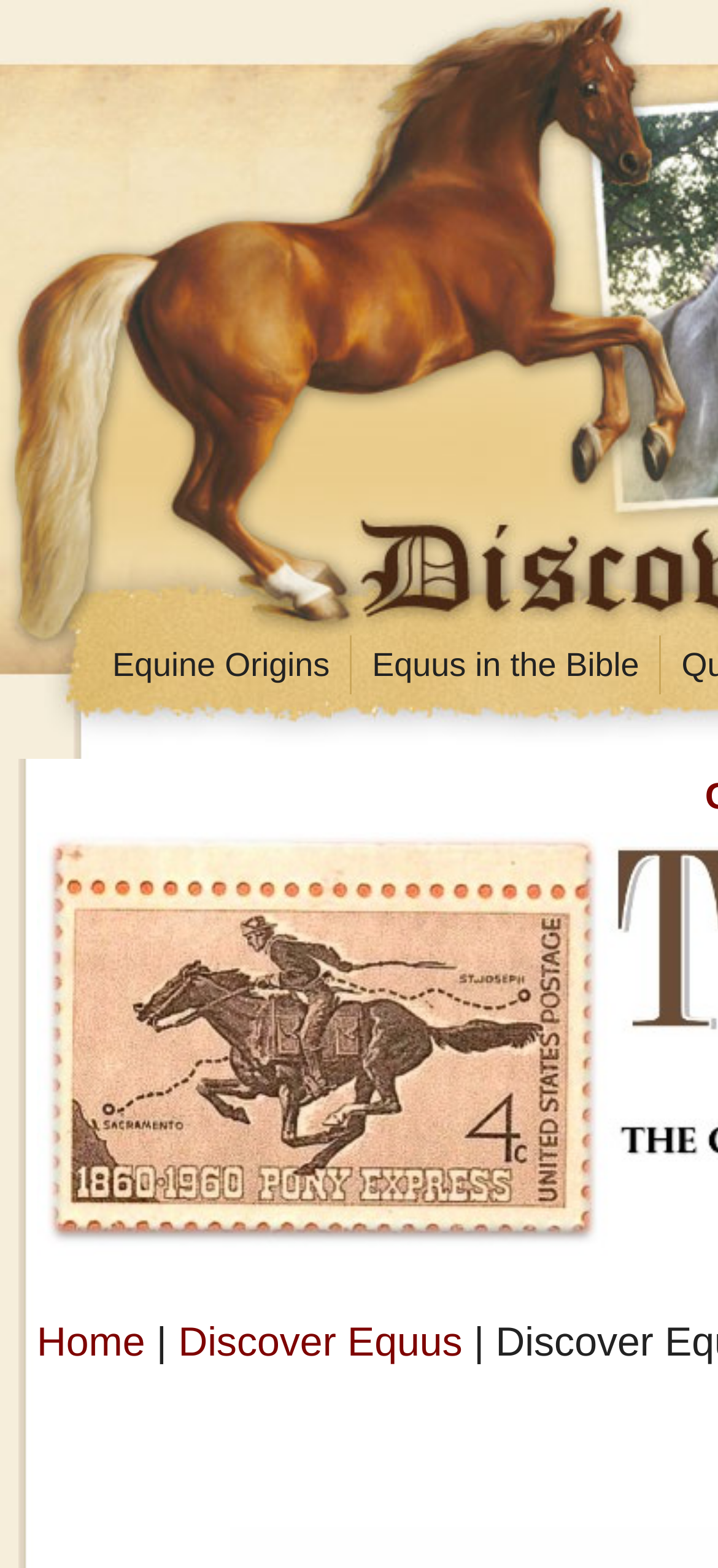Predict the bounding box for the UI component with the following description: "Equus in the Bible".

[0.49, 0.405, 0.921, 0.443]